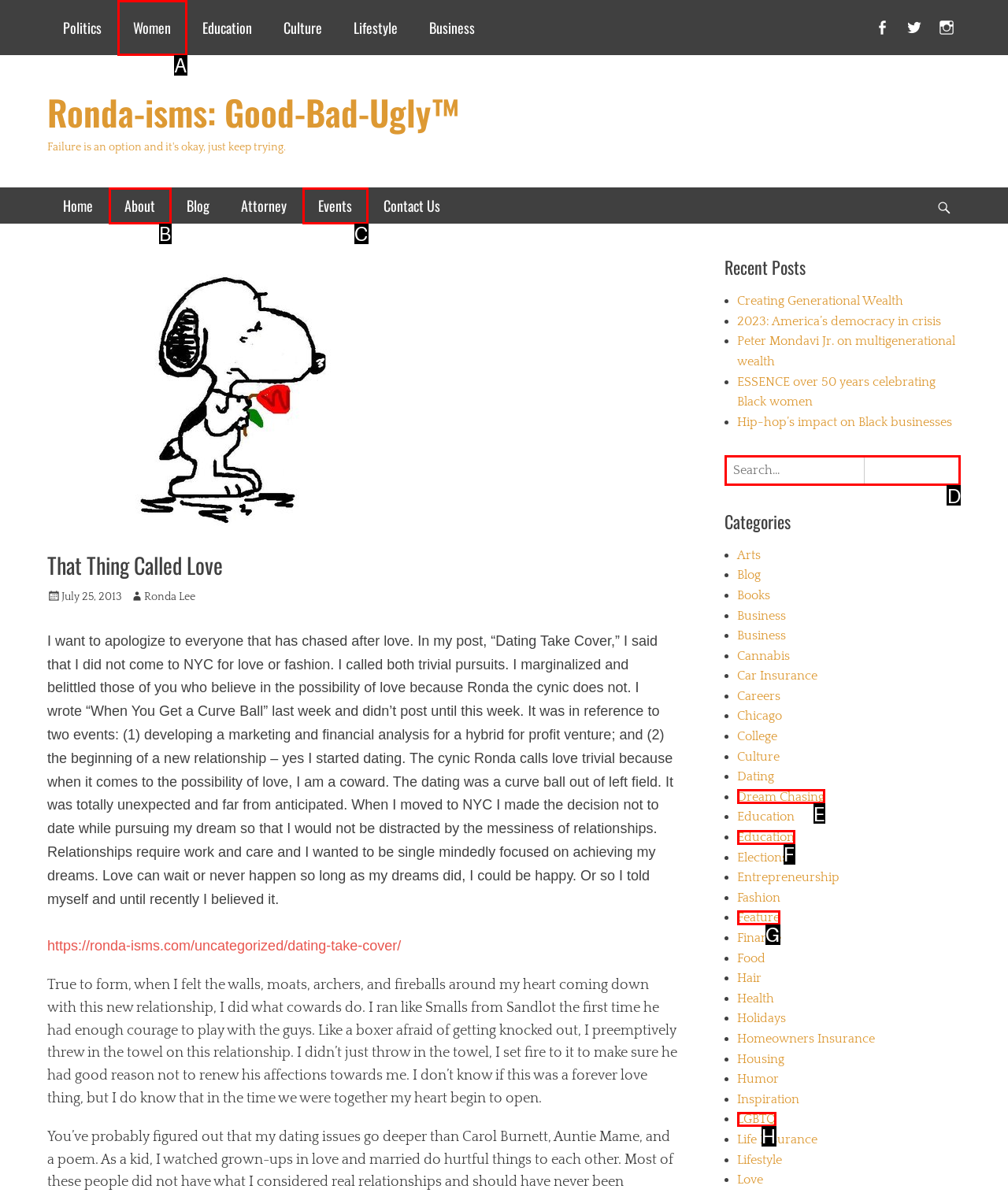Indicate which HTML element you need to click to complete the task: Search for something. Provide the letter of the selected option directly.

D